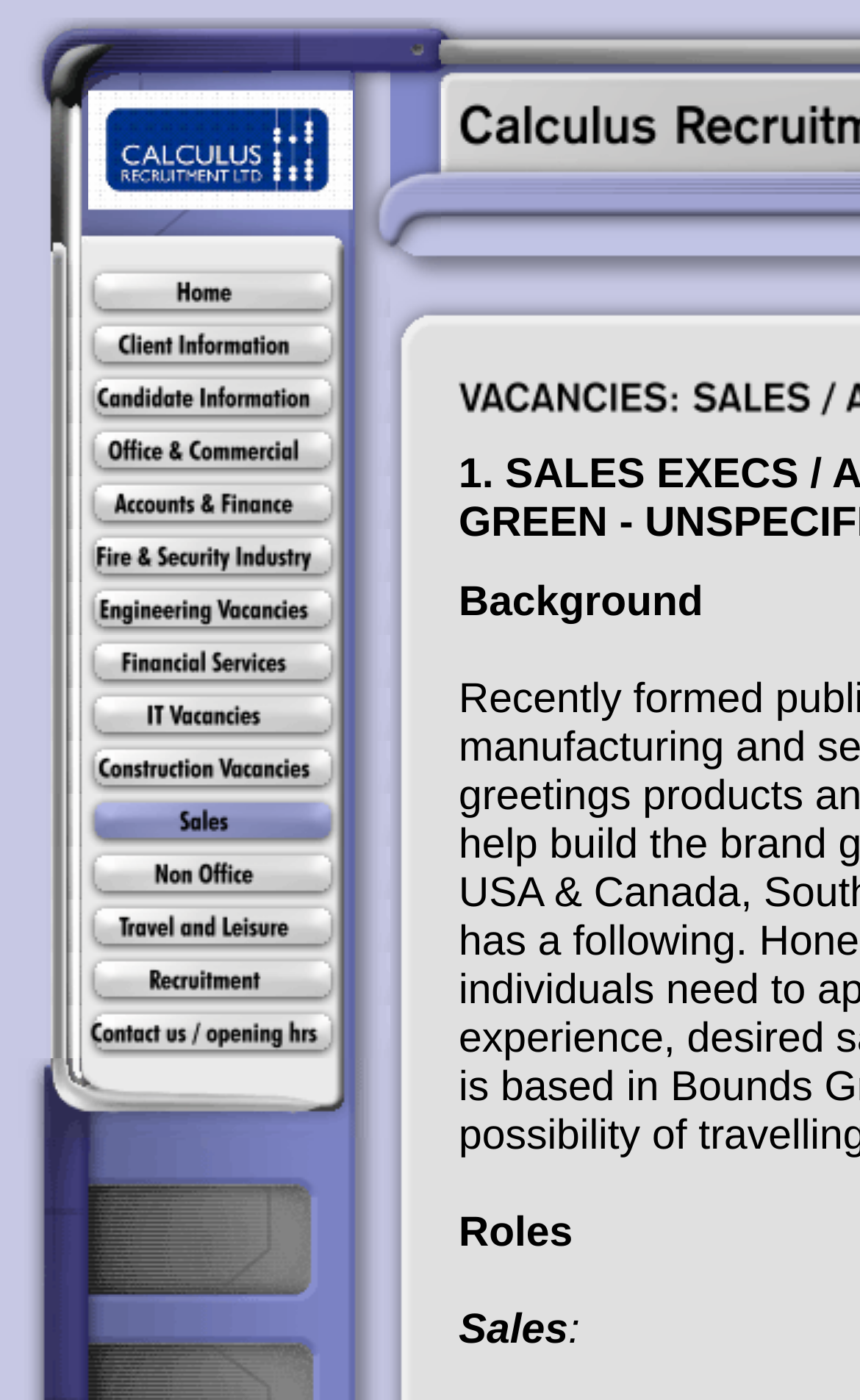What is the name of the recruitment agency?
Using the visual information, reply with a single word or short phrase.

Calculus Recruitment Limited